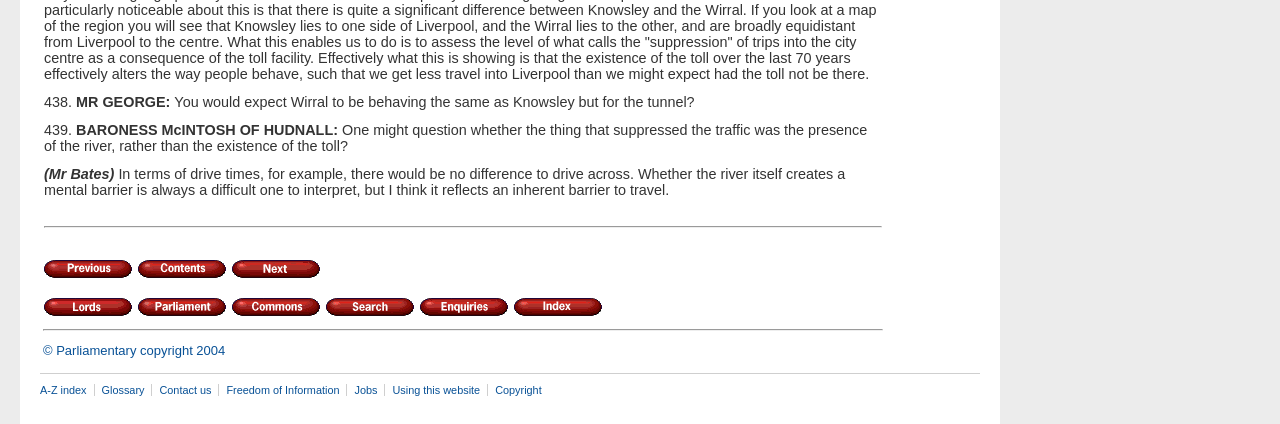How many table rows are present in the layout table?
Refer to the screenshot and respond with a concise word or phrase.

3